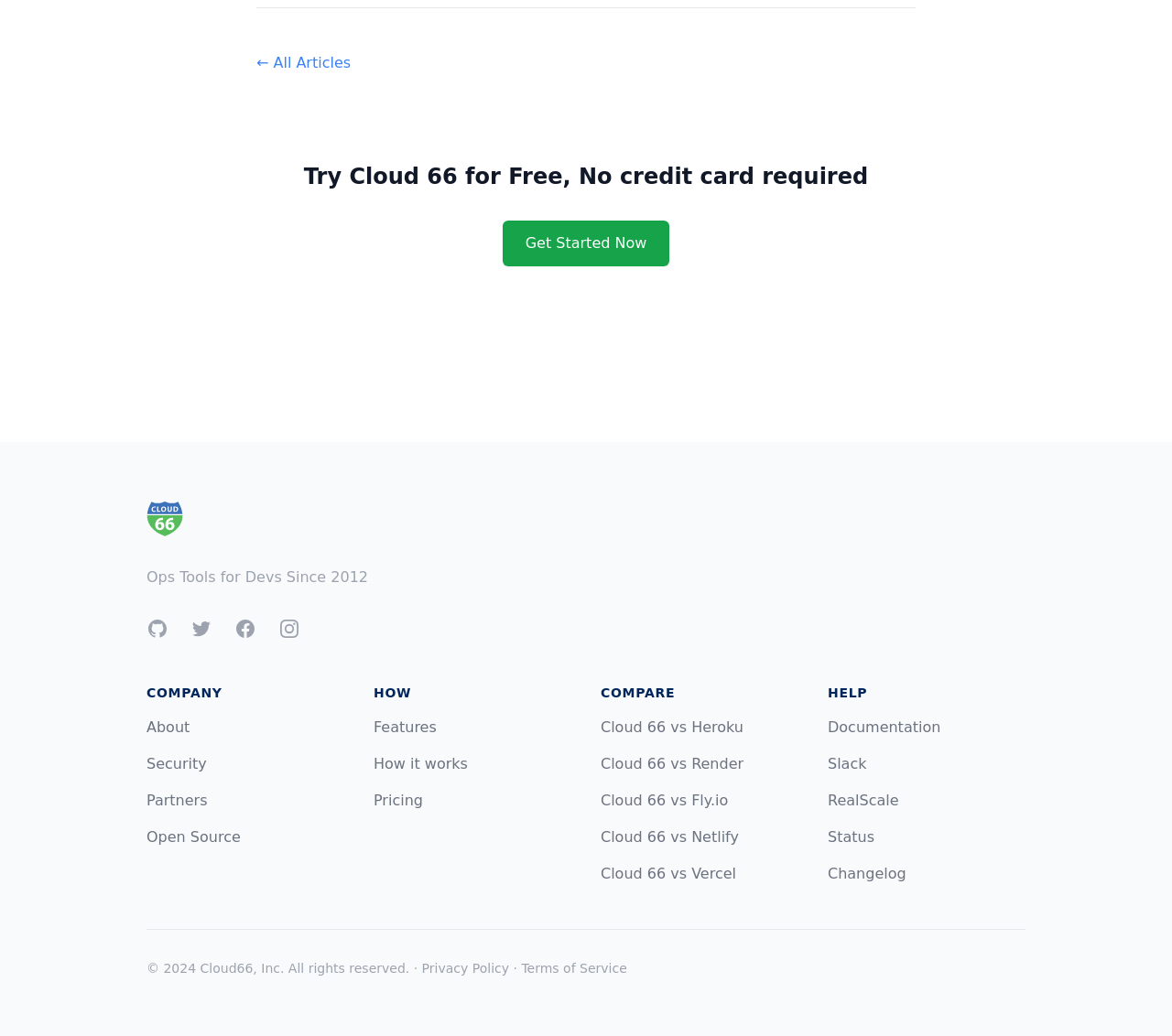Please locate the bounding box coordinates for the element that should be clicked to achieve the following instruction: "Click the 'Get Started Now' button". Ensure the coordinates are given as four float numbers between 0 and 1, i.e., [left, top, right, bottom].

[0.429, 0.226, 0.571, 0.243]